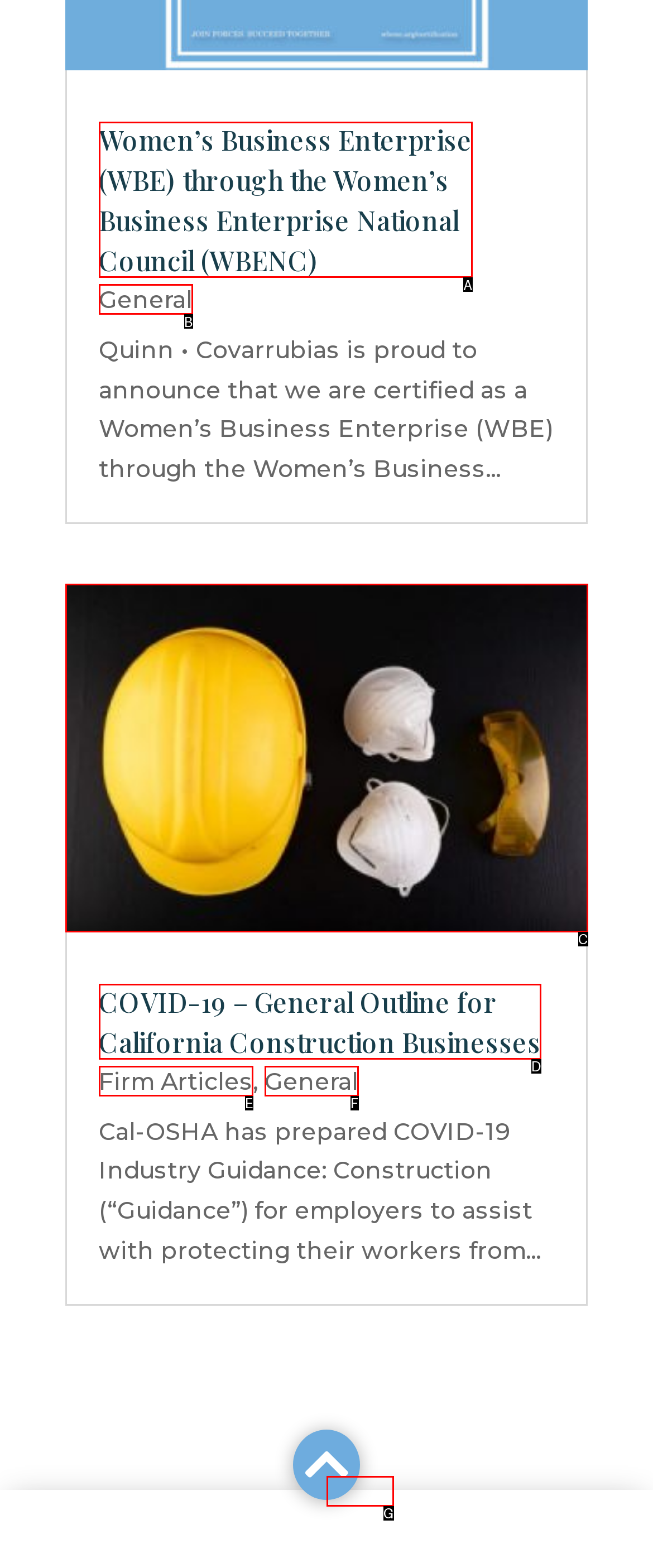From the given choices, identify the element that matches: Accessibility
Answer with the letter of the selected option.

None